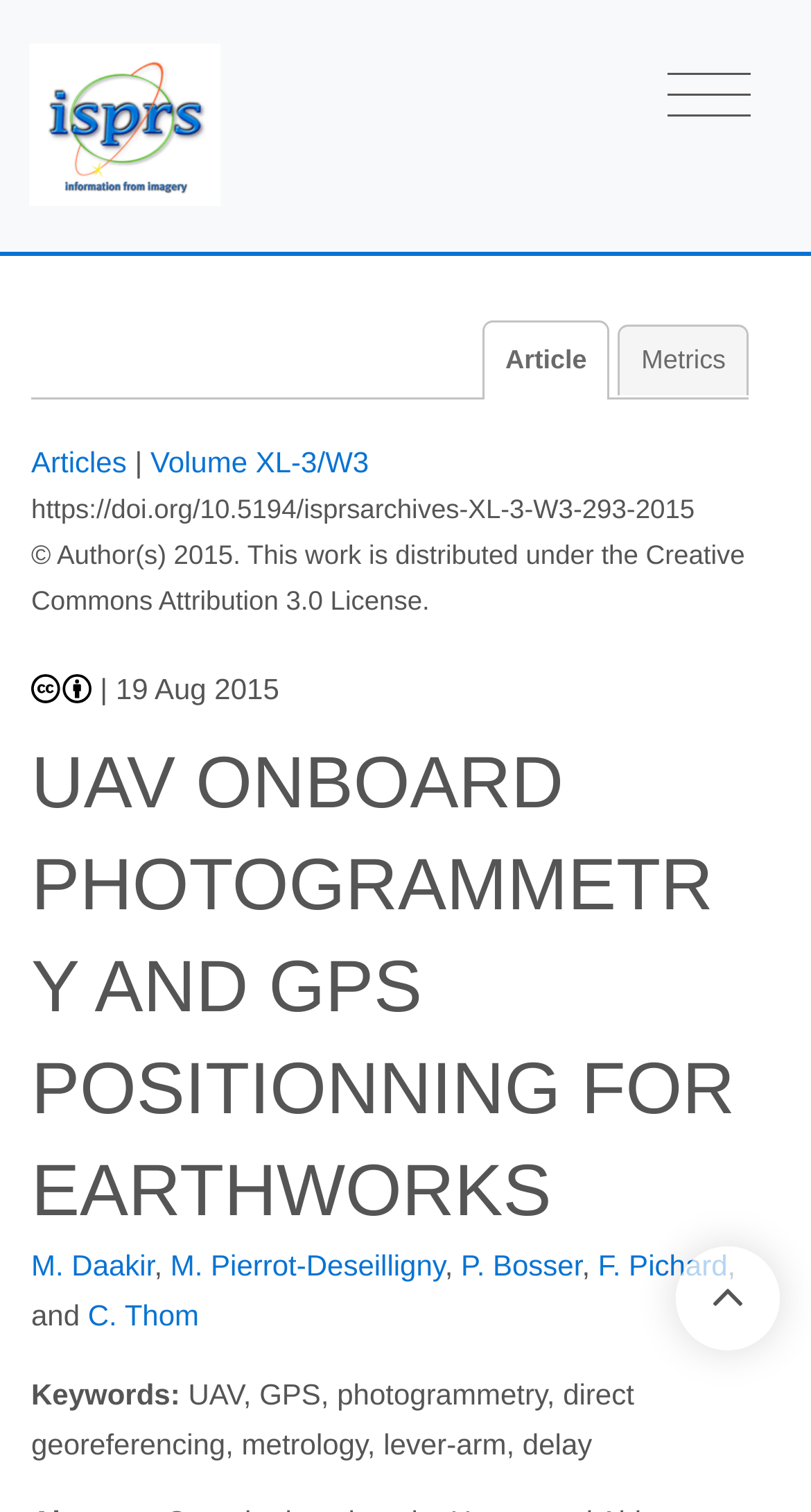Find the bounding box of the element with the following description: "Metrics". The coordinates must be four float numbers between 0 and 1, formatted as [left, top, right, bottom].

[0.763, 0.214, 0.923, 0.261]